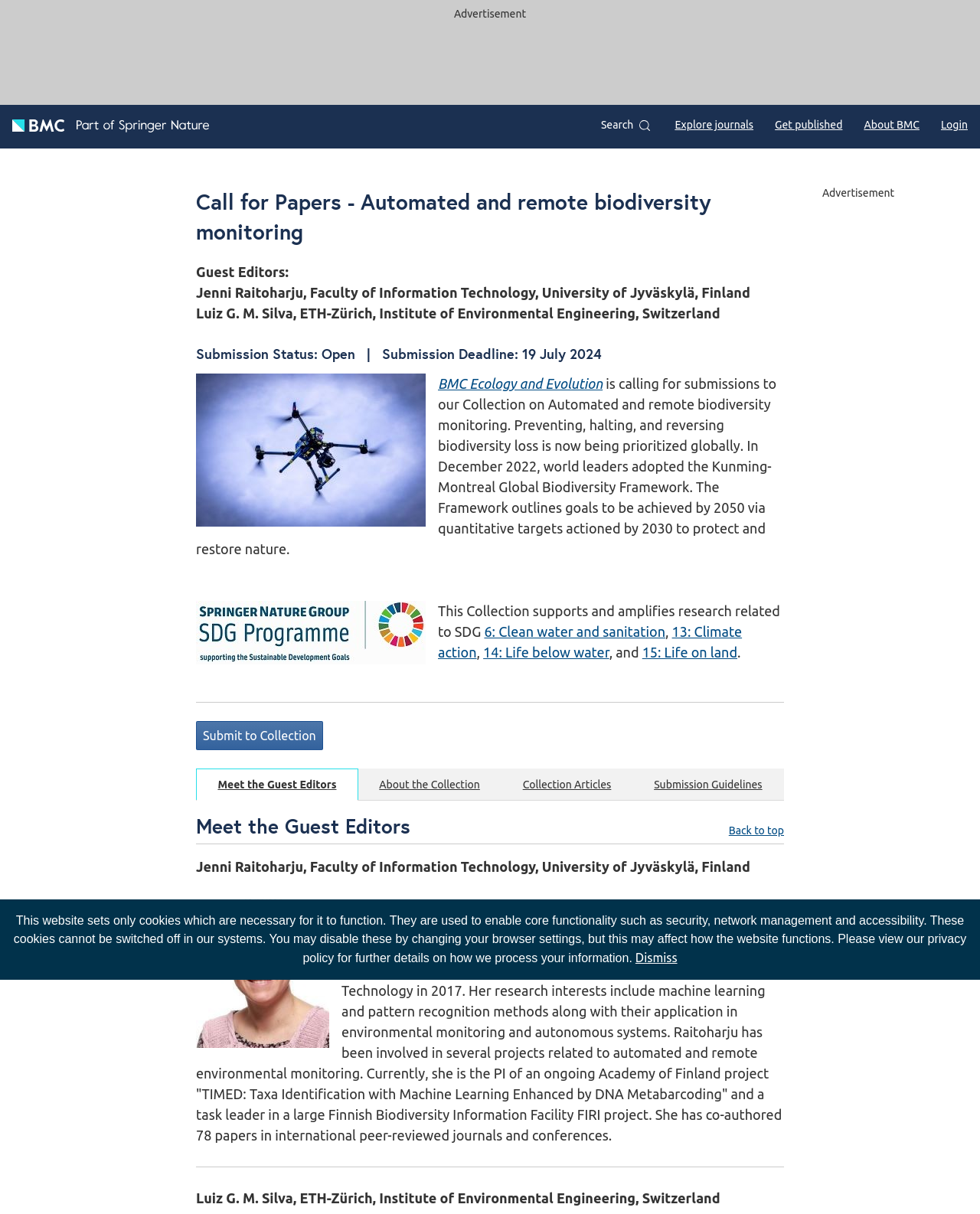Please identify the bounding box coordinates of the element that needs to be clicked to execute the following command: "Get published". Provide the bounding box using four float numbers between 0 and 1, formatted as [left, top, right, bottom].

[0.791, 0.098, 0.86, 0.108]